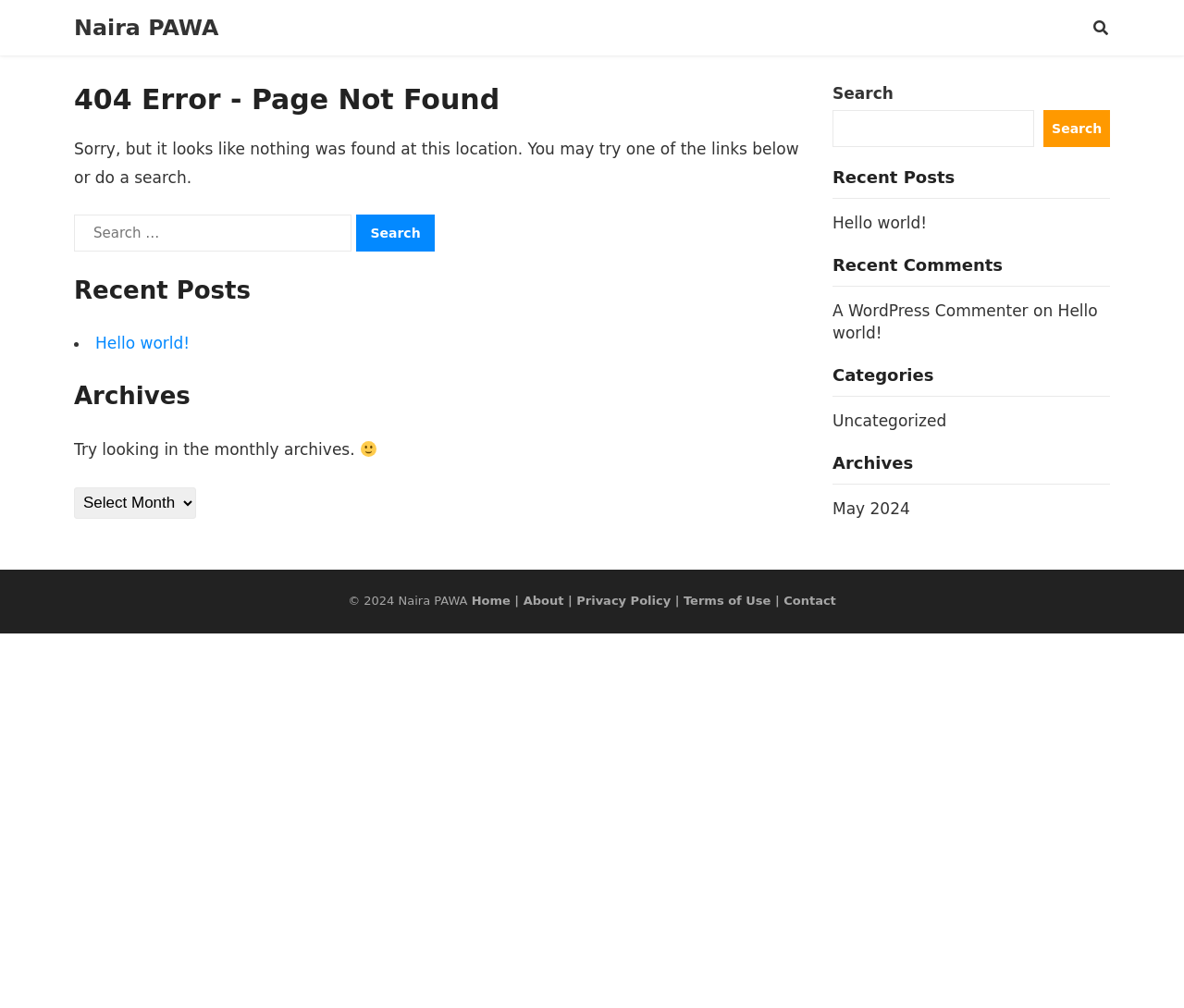Predict the bounding box for the UI component with the following description: "Technology".

None